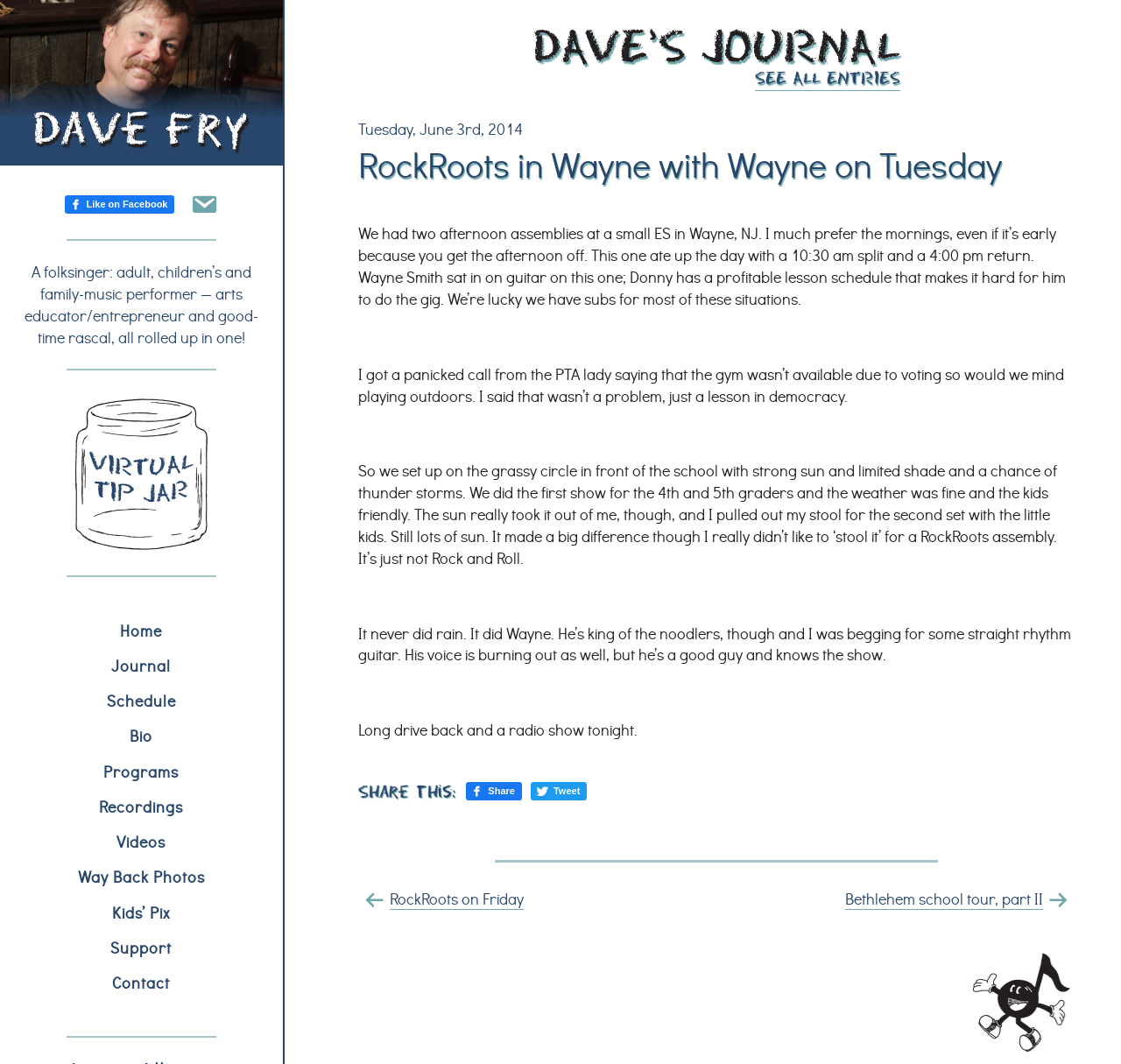Locate the bounding box coordinates of the clickable area needed to fulfill the instruction: "Contact Dave Fry".

[0.0, 0.907, 0.252, 0.94]